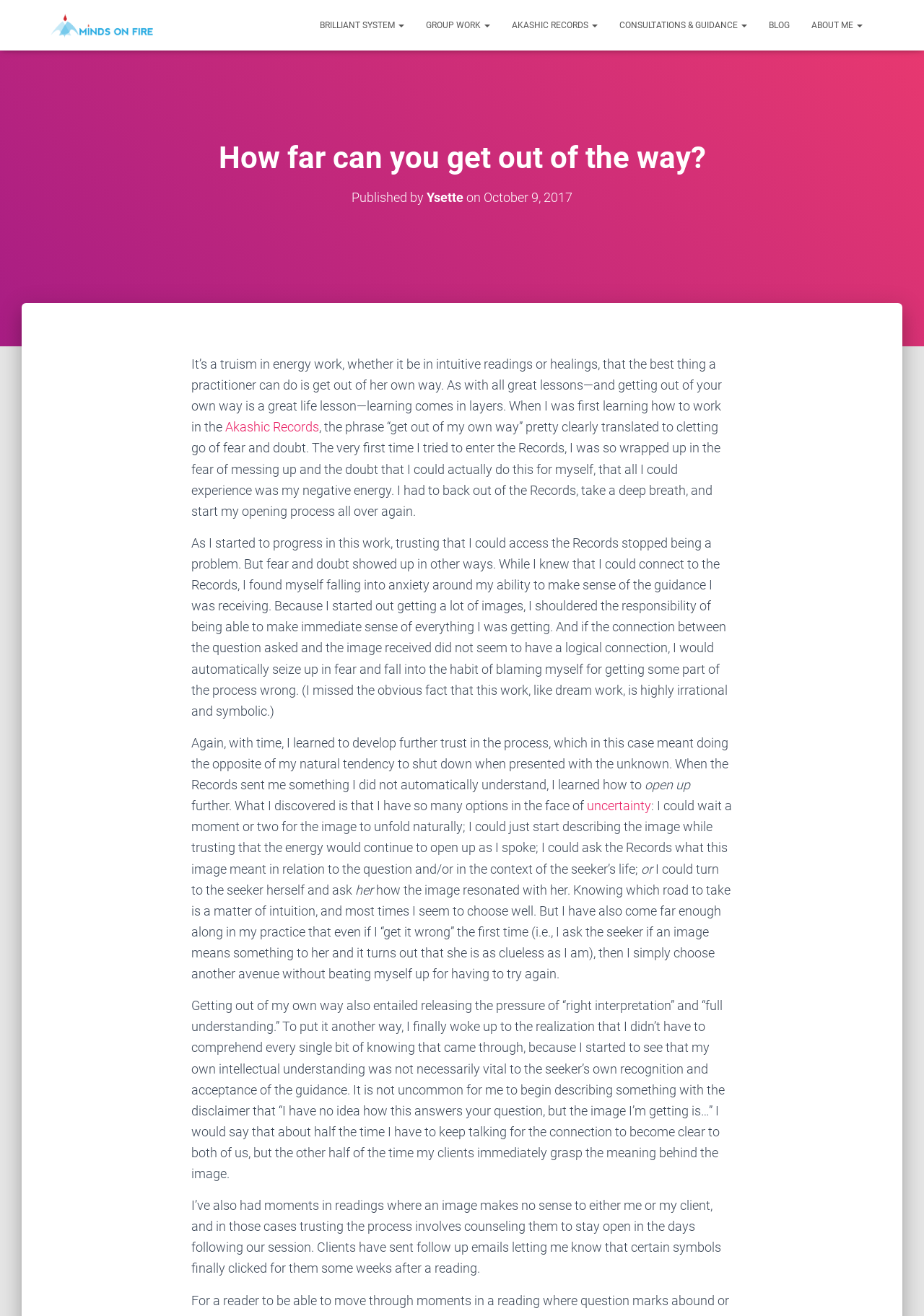Show me the bounding box coordinates of the clickable region to achieve the task as per the instruction: "Learn more about the author by clicking on 'Ysette'".

[0.462, 0.144, 0.502, 0.156]